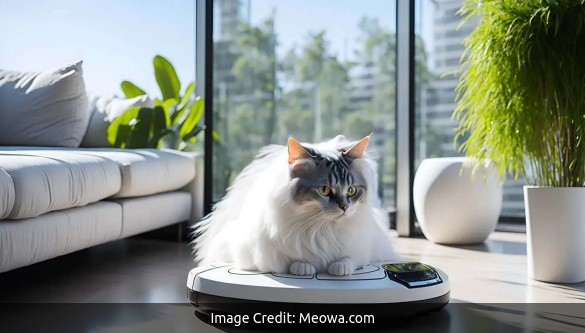Convey a rich and detailed description of the image.

The image showcases a serene indoor setting with a fluffy cat resting atop a white robotic vacuum cleaner. The background features large windows that allow natural light to pour in, illuminating the modern furnishings, including a cozy light-colored sofa and lush green plants that add a touch of vibrancy to the space. The robotic vacuum appears to be idle, with its control panel visible, suggesting its dual role as both a cleaning device and a resting spot for the cat. This scene encapsulates the blend of technology and comfort in a home, especially for cat owners managing pet hair and litter. The image is credited to Meowa.com, highlighting its focus on solutions for pet owners.